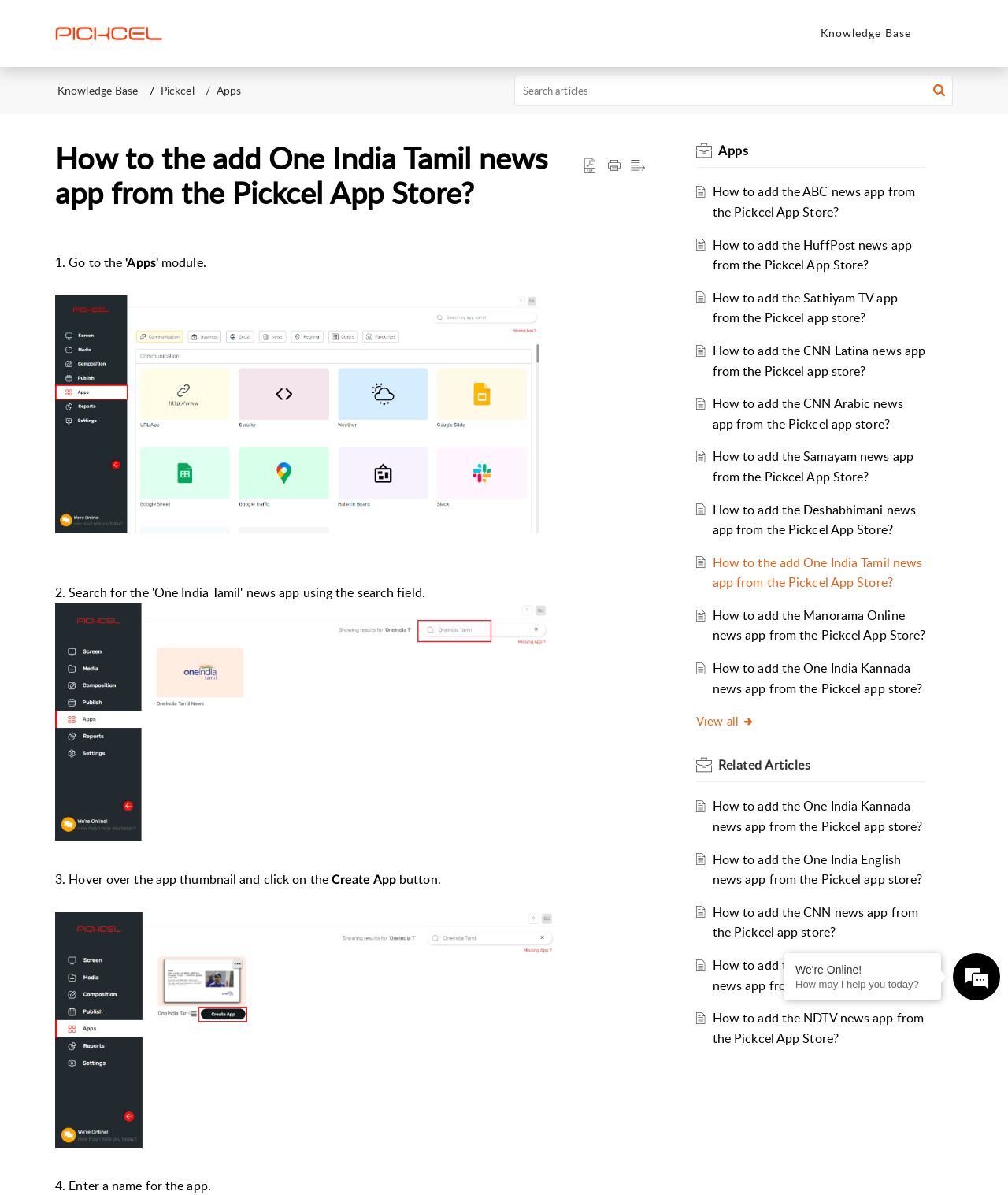Specify the bounding box coordinates of the area to click in order to execute this command: 'View all related articles'. The coordinates should consist of four float numbers ranging from 0 to 1, and should be formatted as [left, top, right, bottom].

[0.691, 0.597, 0.748, 0.61]